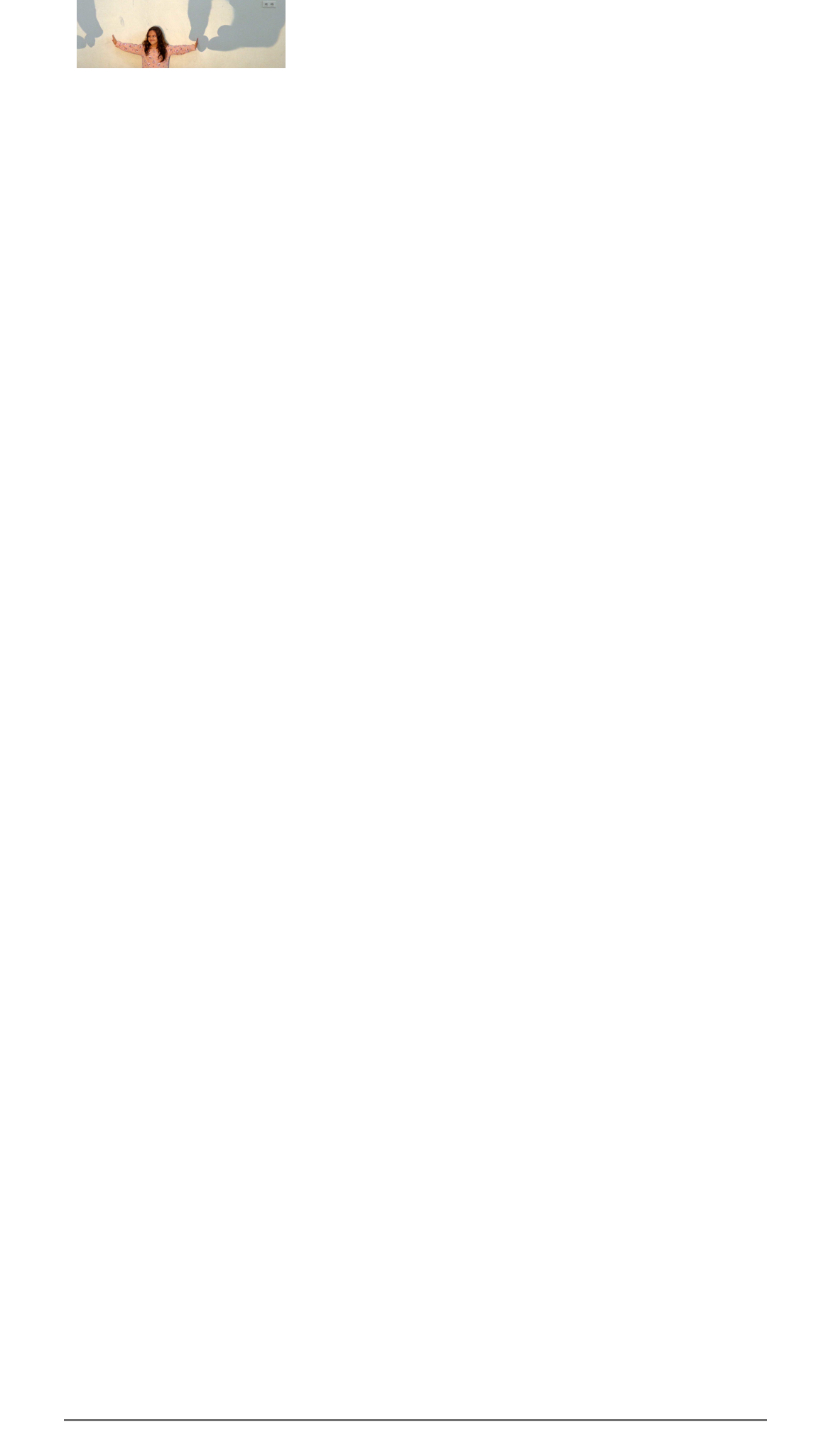Based on the provided description, "alt="© Maria João Alcobia"", find the bounding box of the corresponding UI element in the screenshot.

[0.656, 0.359, 0.908, 0.44]